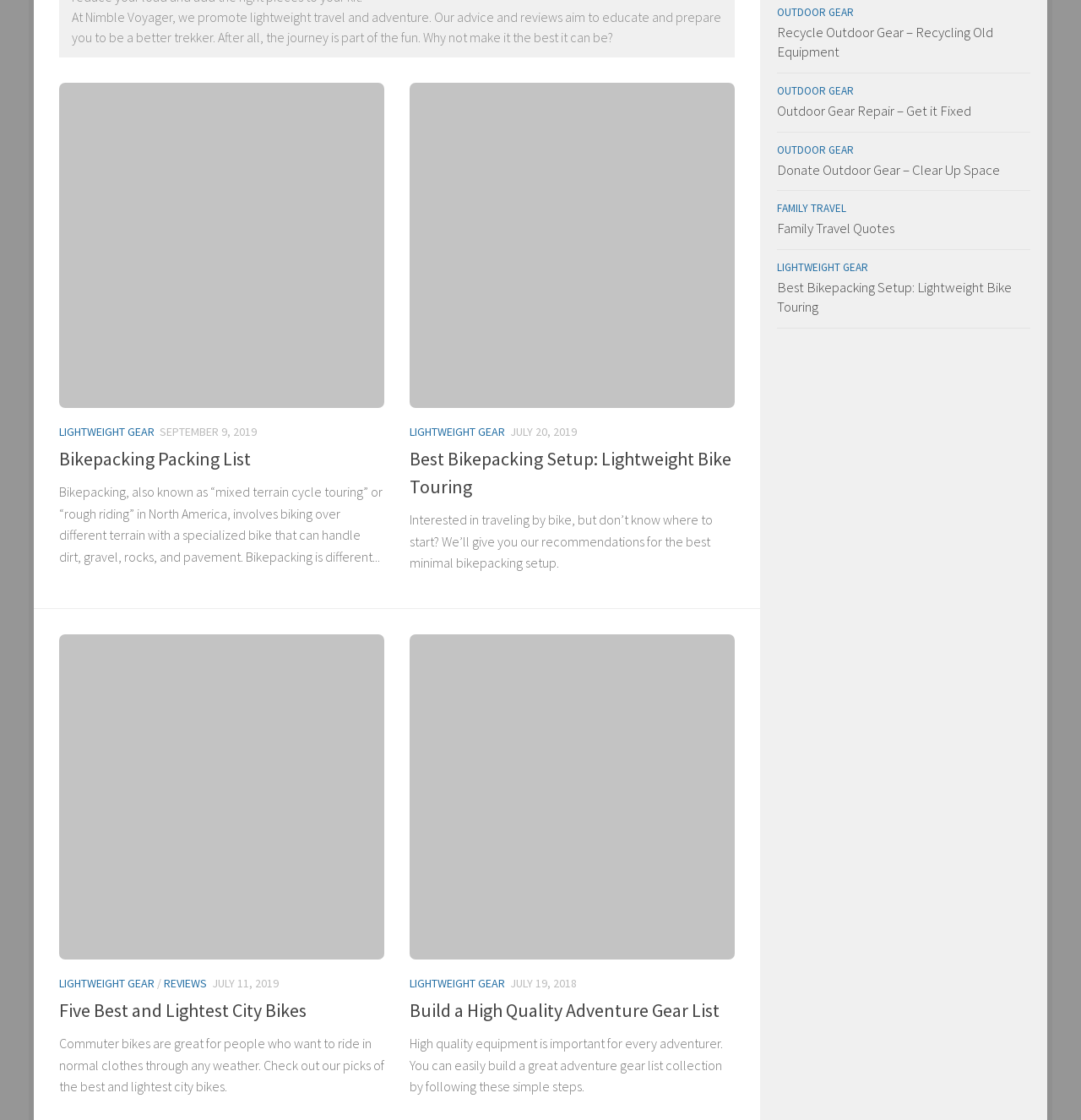Extract the bounding box coordinates for the HTML element that matches this description: "Reviews". The coordinates should be four float numbers between 0 and 1, i.e., [left, top, right, bottom].

[0.152, 0.871, 0.191, 0.885]